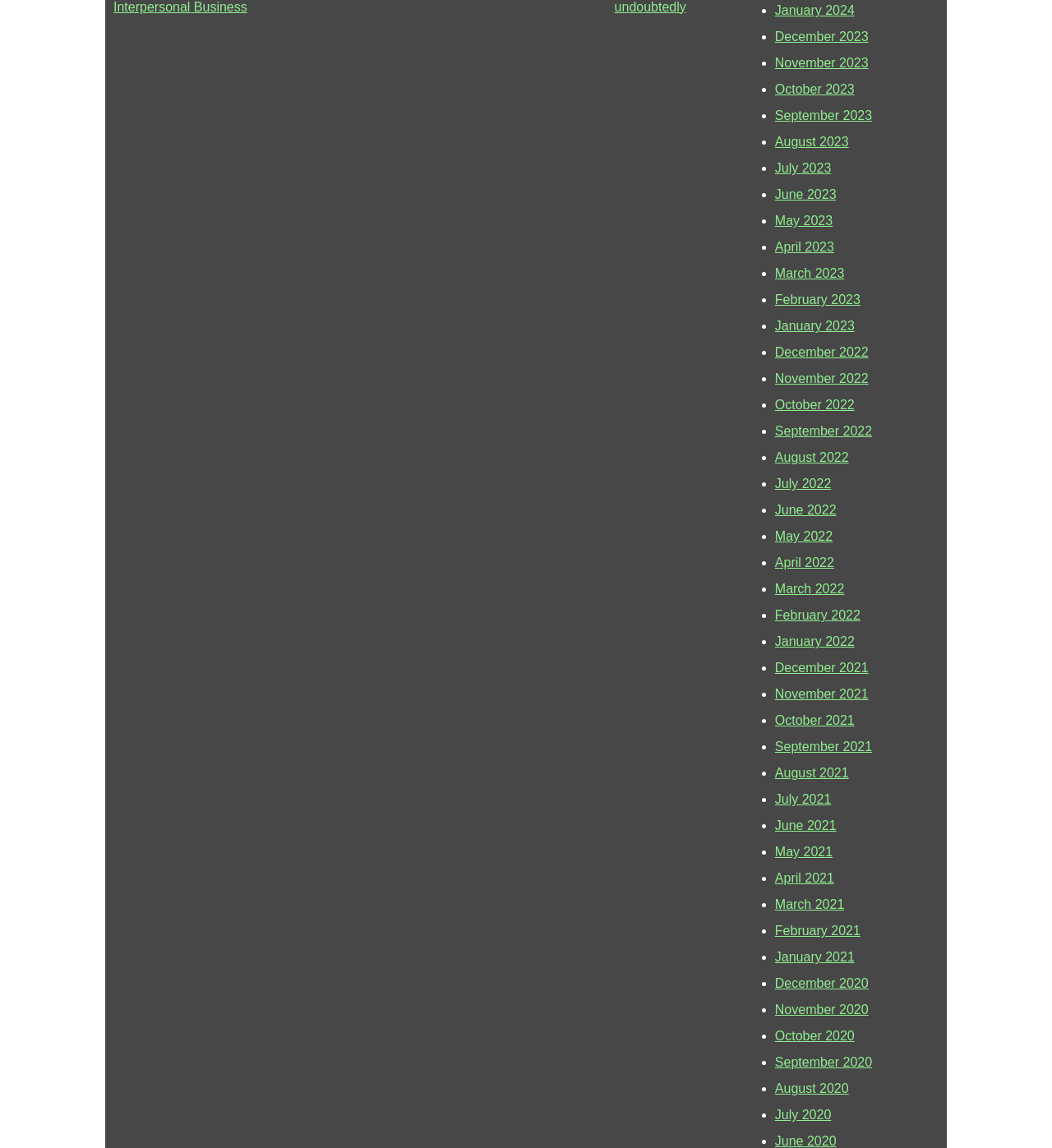What is the pattern of the list markers?
Based on the screenshot, provide your answer in one word or phrase.

•